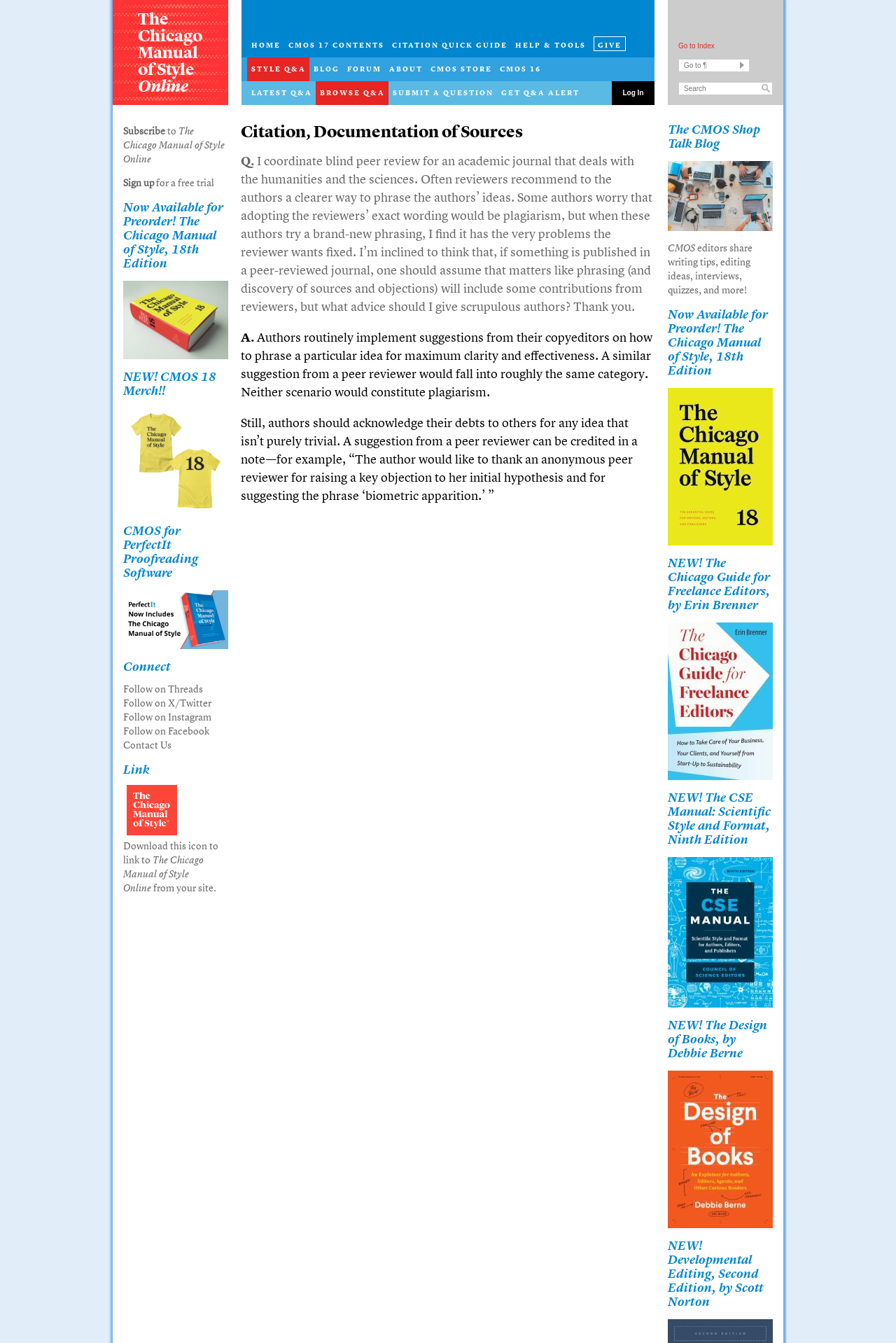Provide a single word or phrase to answer the given question: 
What is the purpose of the 'Citation Quick Guide'?

To guide citation